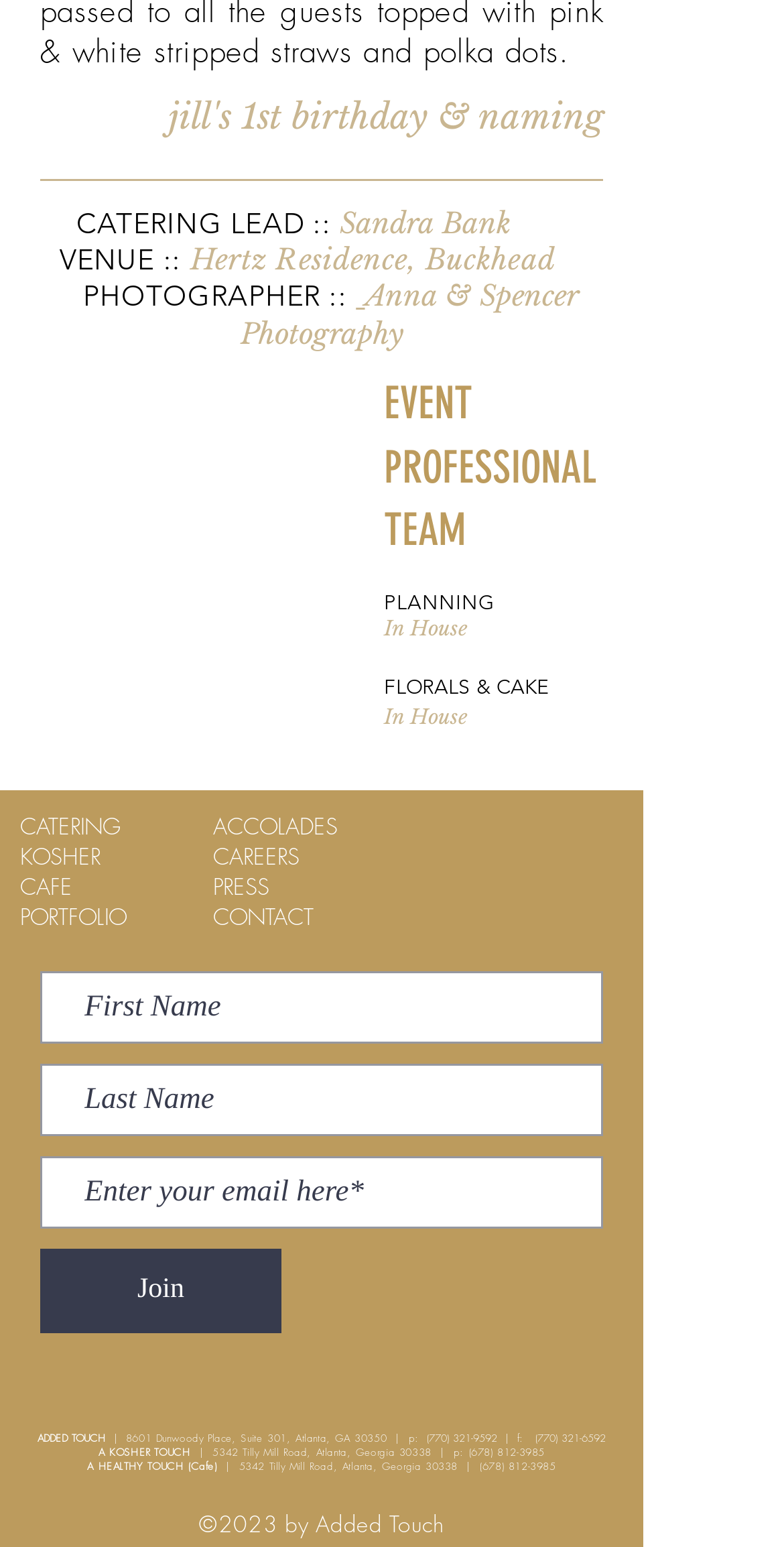Find the bounding box coordinates for the area that must be clicked to perform this action: "Connect with Us on social media".

None